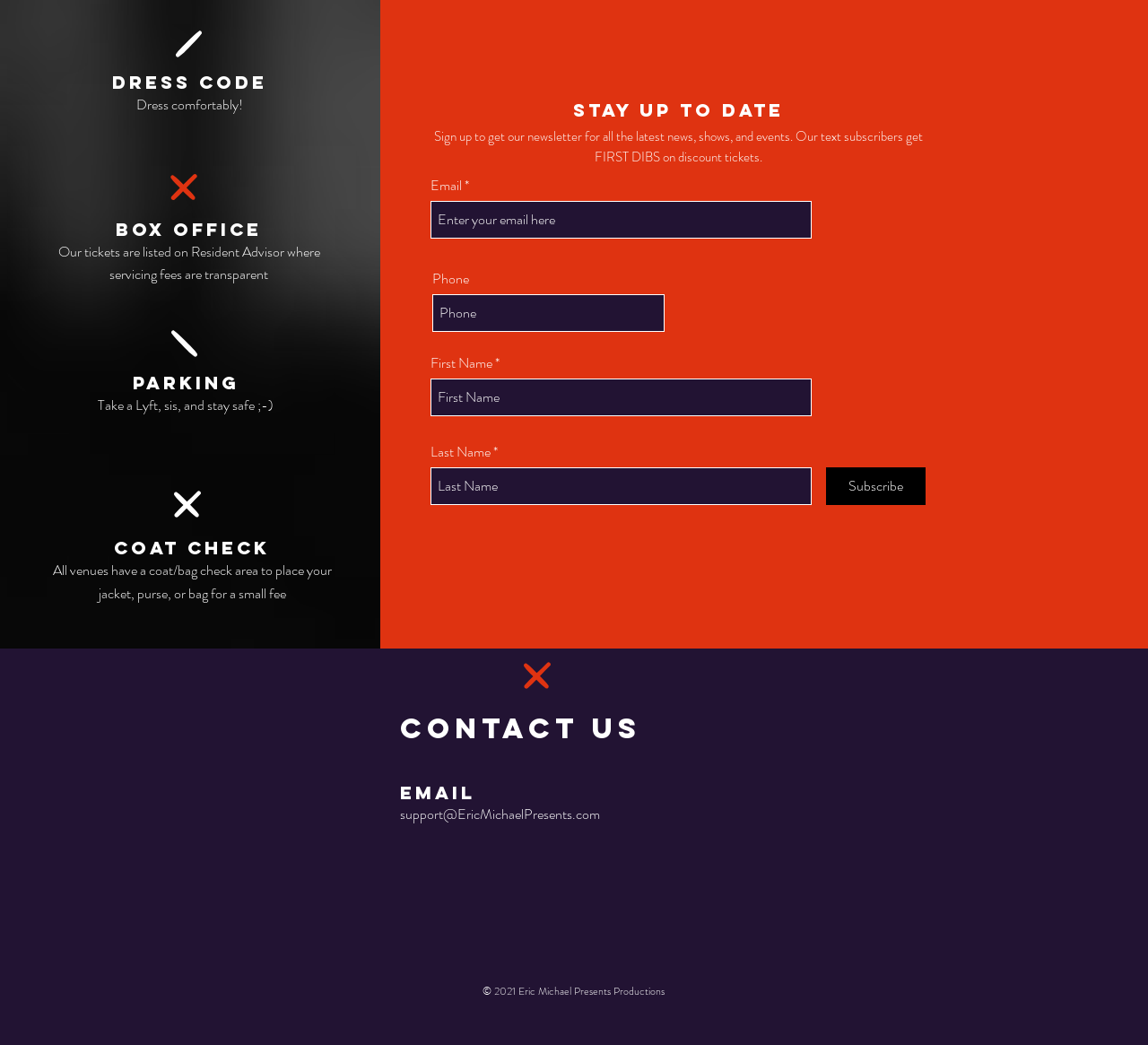Provide the bounding box coordinates for the area that should be clicked to complete the instruction: "Enter first name".

[0.375, 0.362, 0.707, 0.398]